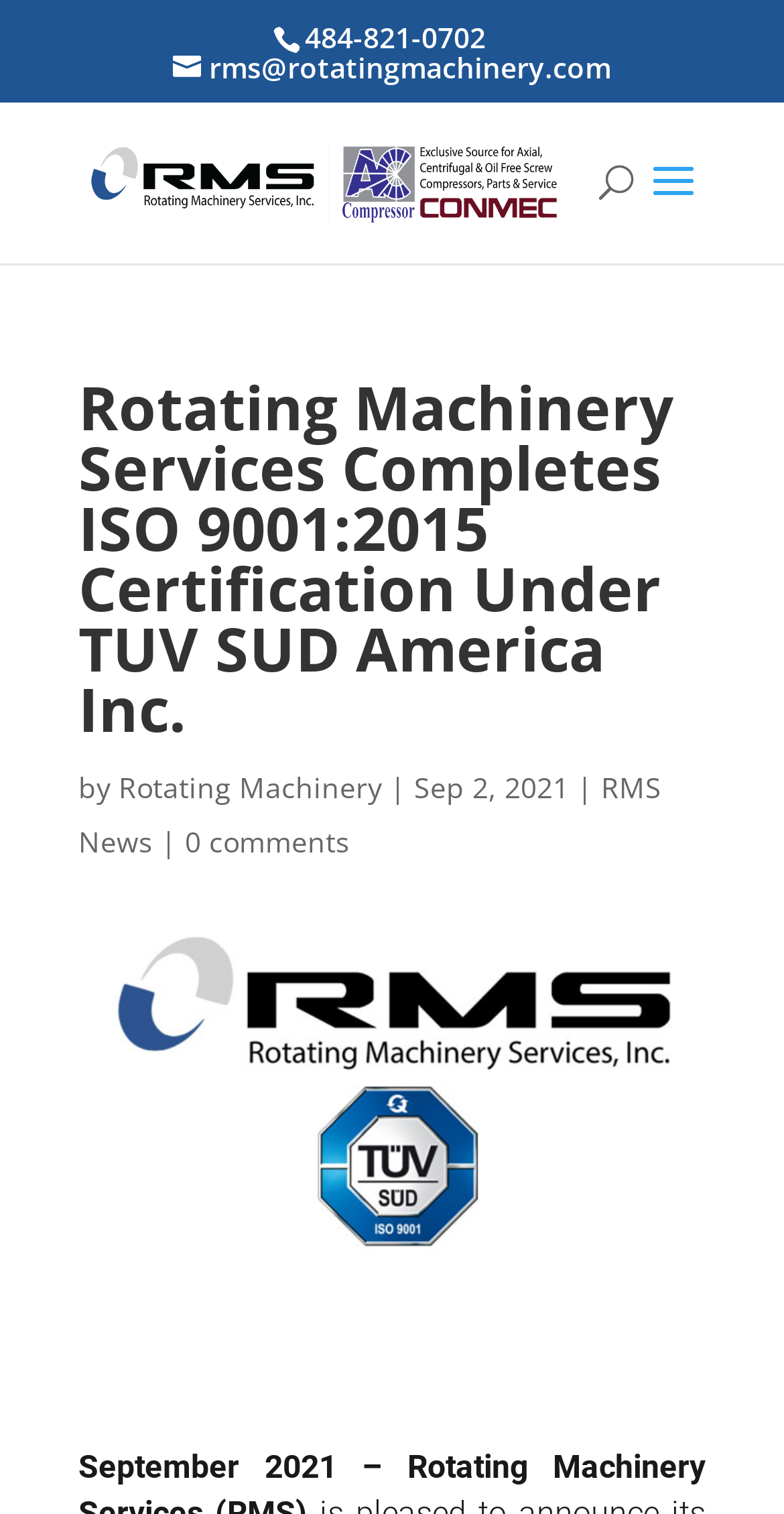Answer the question below in one word or phrase:
What is the email address of Rotating Machinery Services?

rms@rotatingmachinery.com